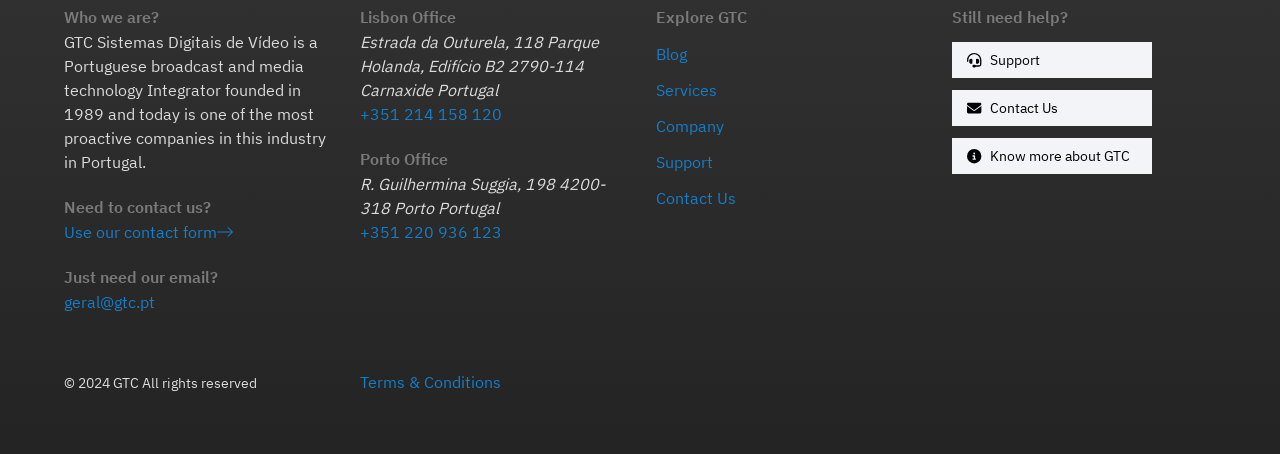How can I contact the Lisbon office?
Could you give a comprehensive explanation in response to this question?

The contact information for the Lisbon office is provided in the section 'Lisbon Office', which includes the address and phone number. The phone number is +351 214 158 120, which can be used to contact the office.